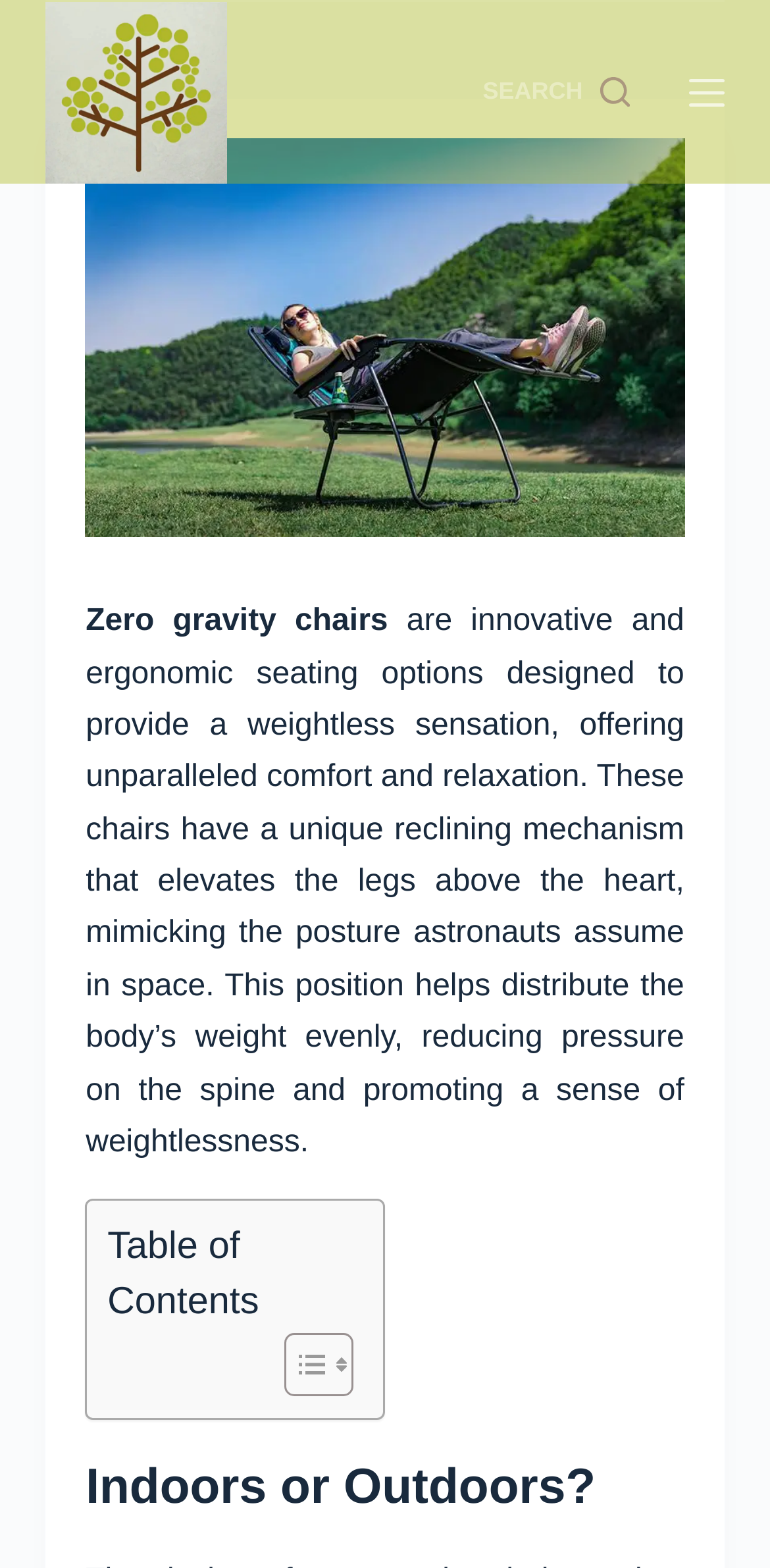What is the logo of the website?
Based on the image, provide your answer in one word or phrase.

Tree - garden Junkie logo